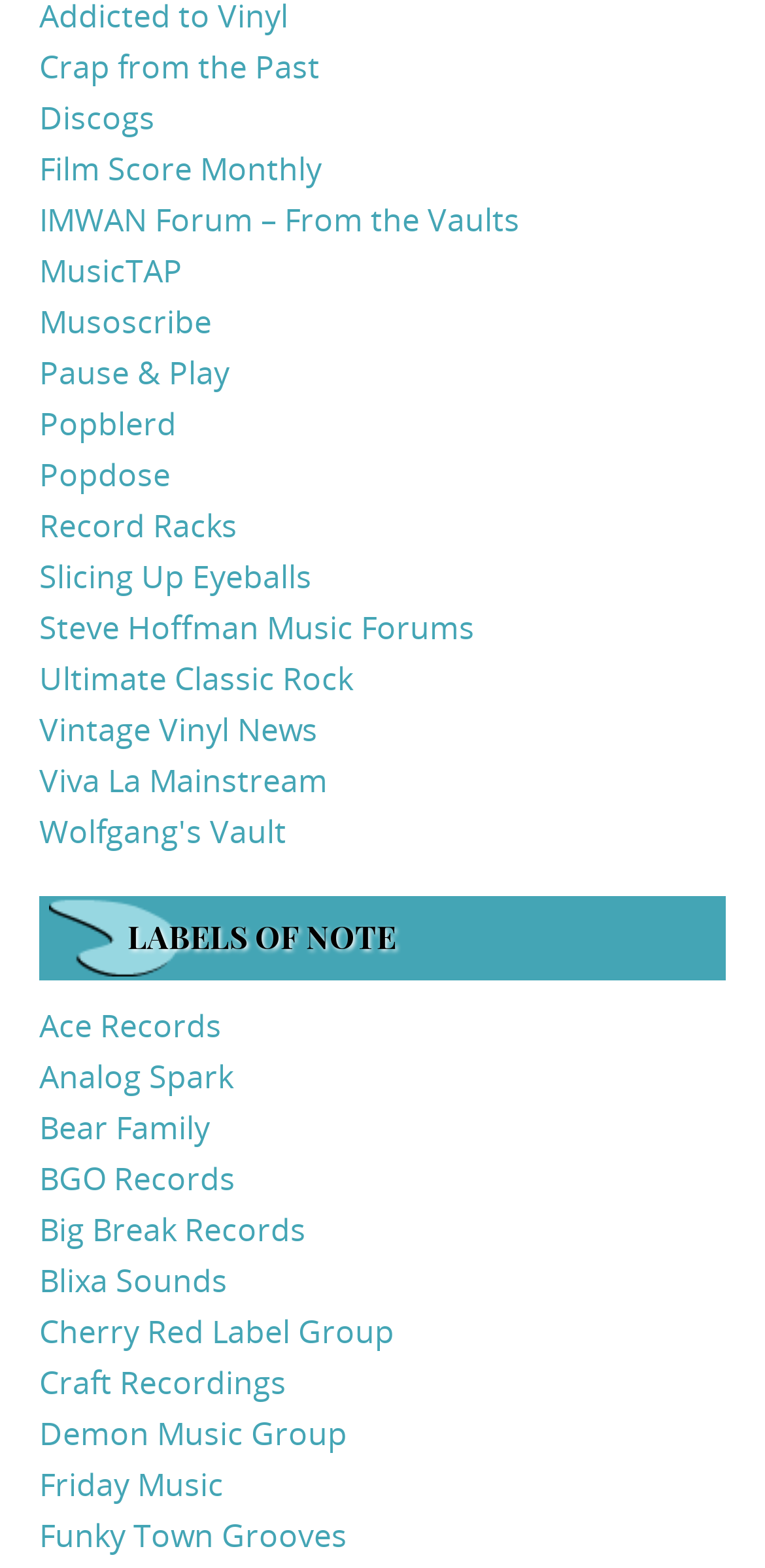Could you locate the bounding box coordinates for the section that should be clicked to accomplish this task: "go to homepage".

None